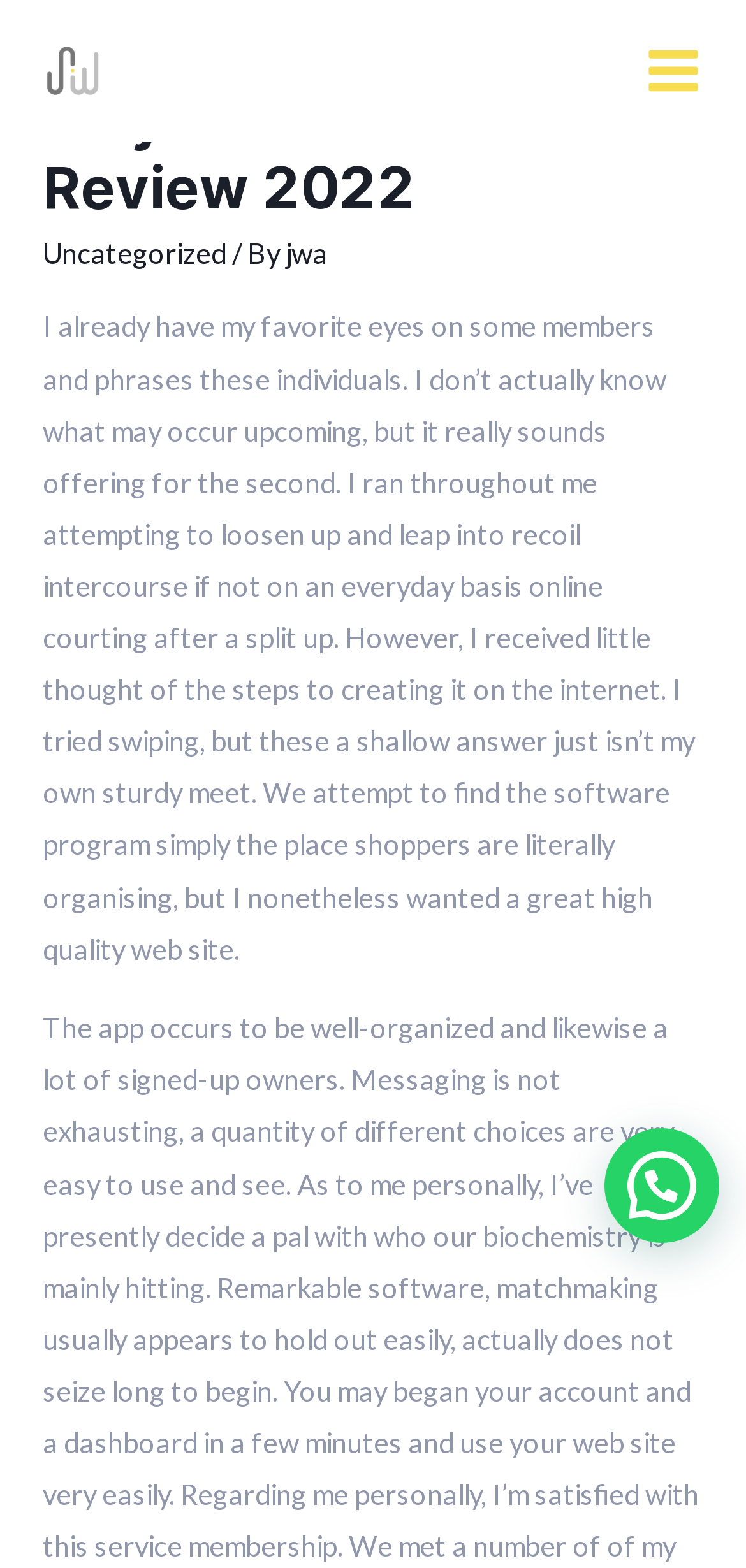What is the text on the top-left image?
Answer briefly with a single word or phrase based on the image.

JW Digital Advertising Agency